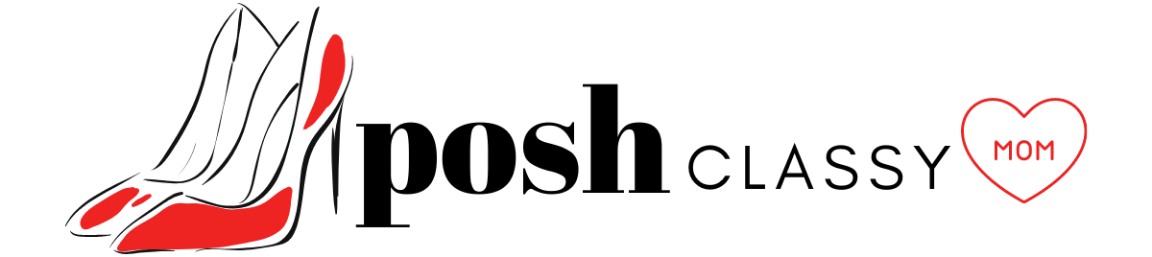Describe the image with as much detail as possible.

The image features the stylish logo of "Posh Classy Mom," characterized by a pair of elegant, high-heeled shoes illustrated with bold lines and striking red accents. The text complements the visual elements with the word "posh" in a chic, flowing script, while "CLASSY" is presented in a more traditional typeface, emphasizing sophistication. The word "MOM" is playfully integrated, surrounded by a heart, reflecting warmth and a nurturing spirit. This logo embodies a blend of elegance and contemporary flair, capturing the essence of modern motherhood with style.